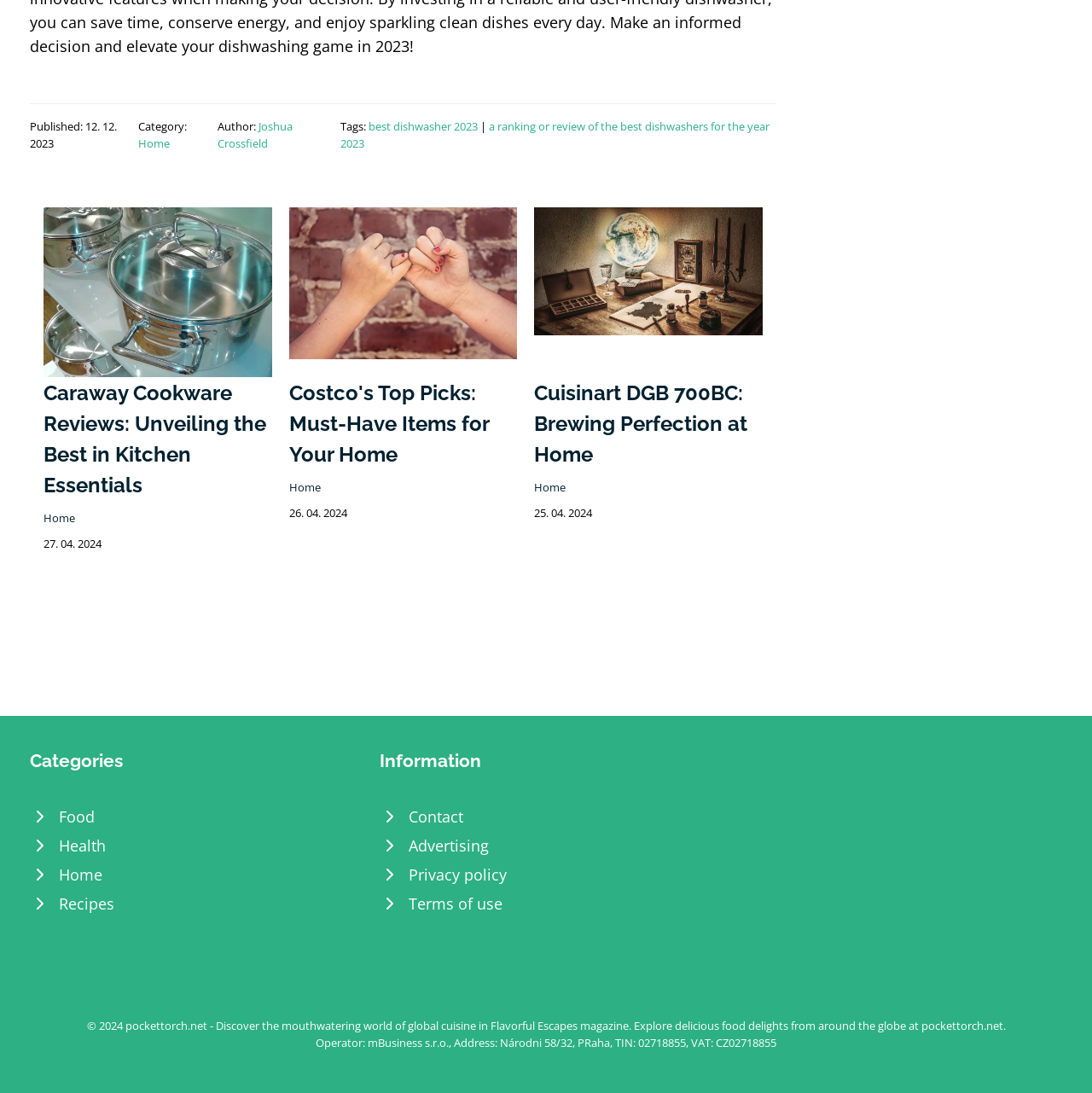Please examine the image and answer the question with a detailed explanation:
What is the copyright year of the webpage?

I found the copyright year by looking at the bottom section of the webpage, where it says '© 2024 pockettorch.net'.